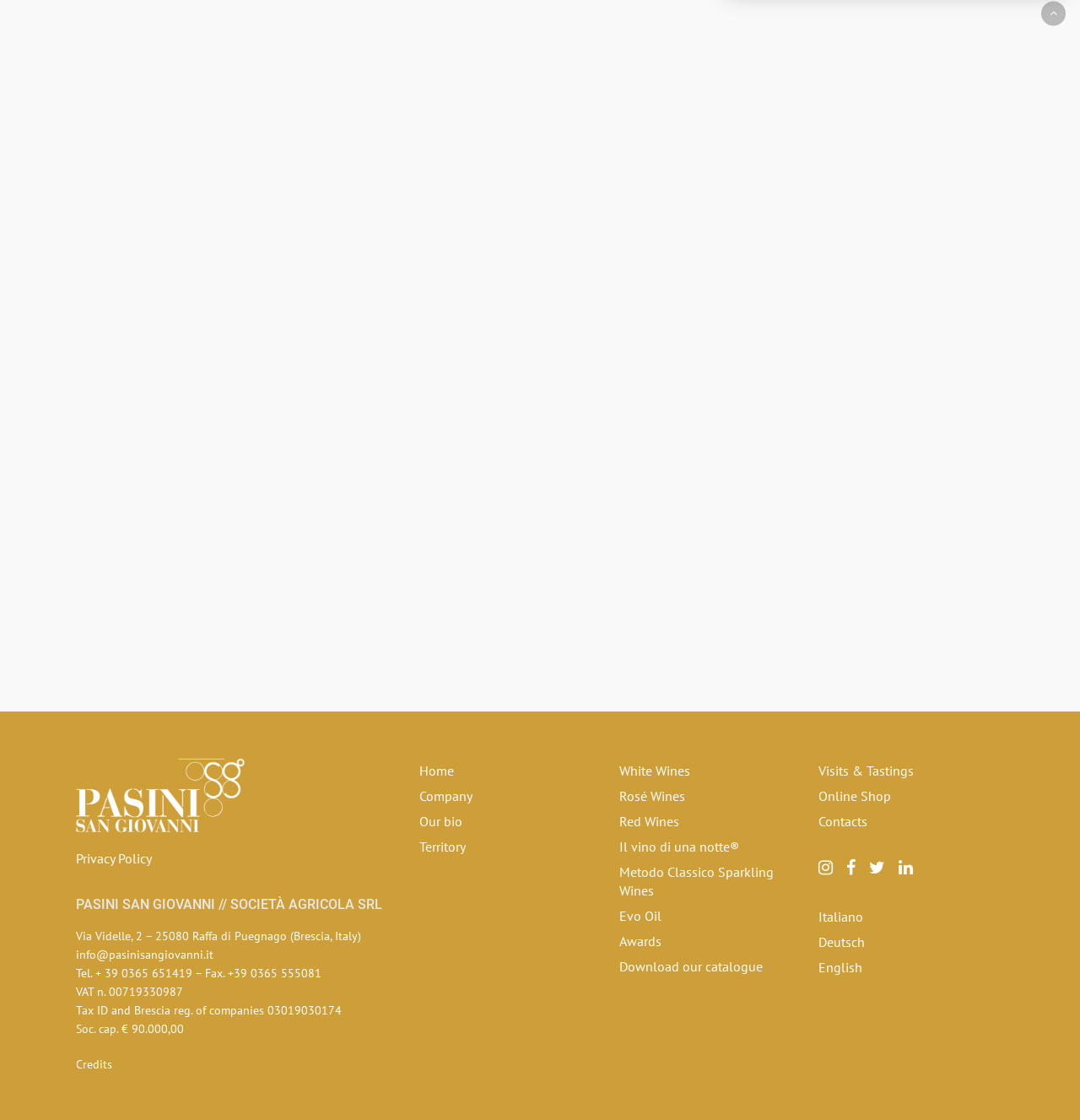Determine the bounding box coordinates of the UI element that matches the following description: "Download our catalogue". The coordinates should be four float numbers between 0 and 1 in the format [left, top, right, bottom].

[0.573, 0.855, 0.741, 0.871]